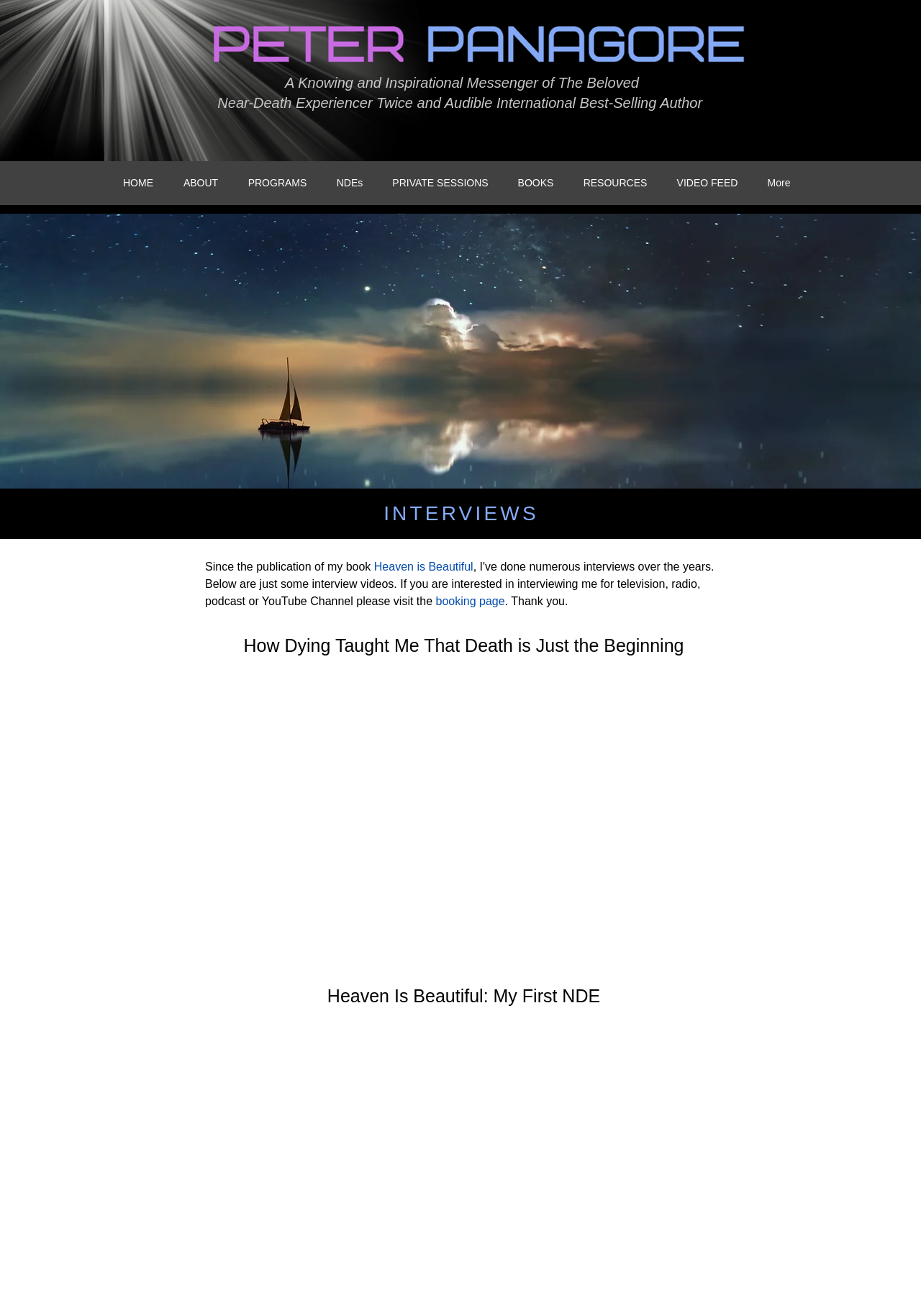What is the purpose of the 'booking page' link?
Please give a detailed and thorough answer to the question, covering all relevant points.

The 'booking page' link is likely for users to book a session with the author, as it is mentioned in the context of the author's book publication.